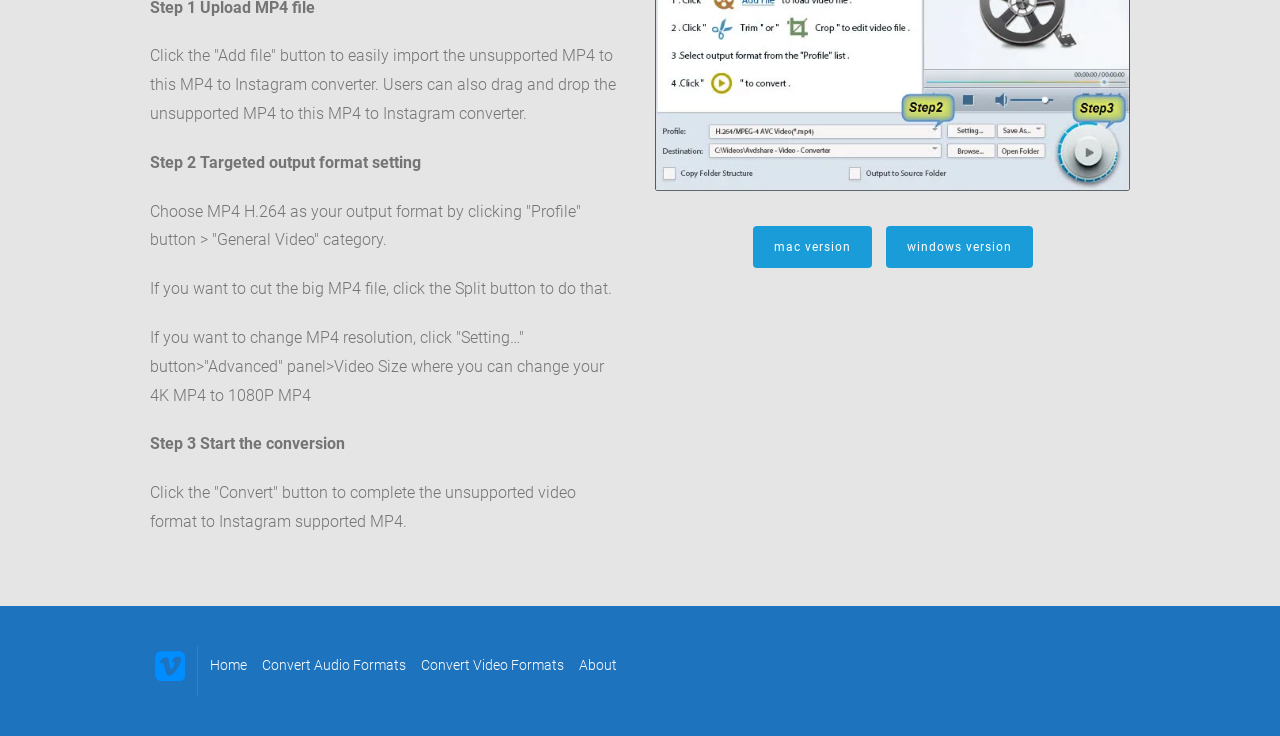Provide the bounding box coordinates of the section that needs to be clicked to accomplish the following instruction: "Click the 'Convert' button."

[0.117, 0.657, 0.45, 0.721]